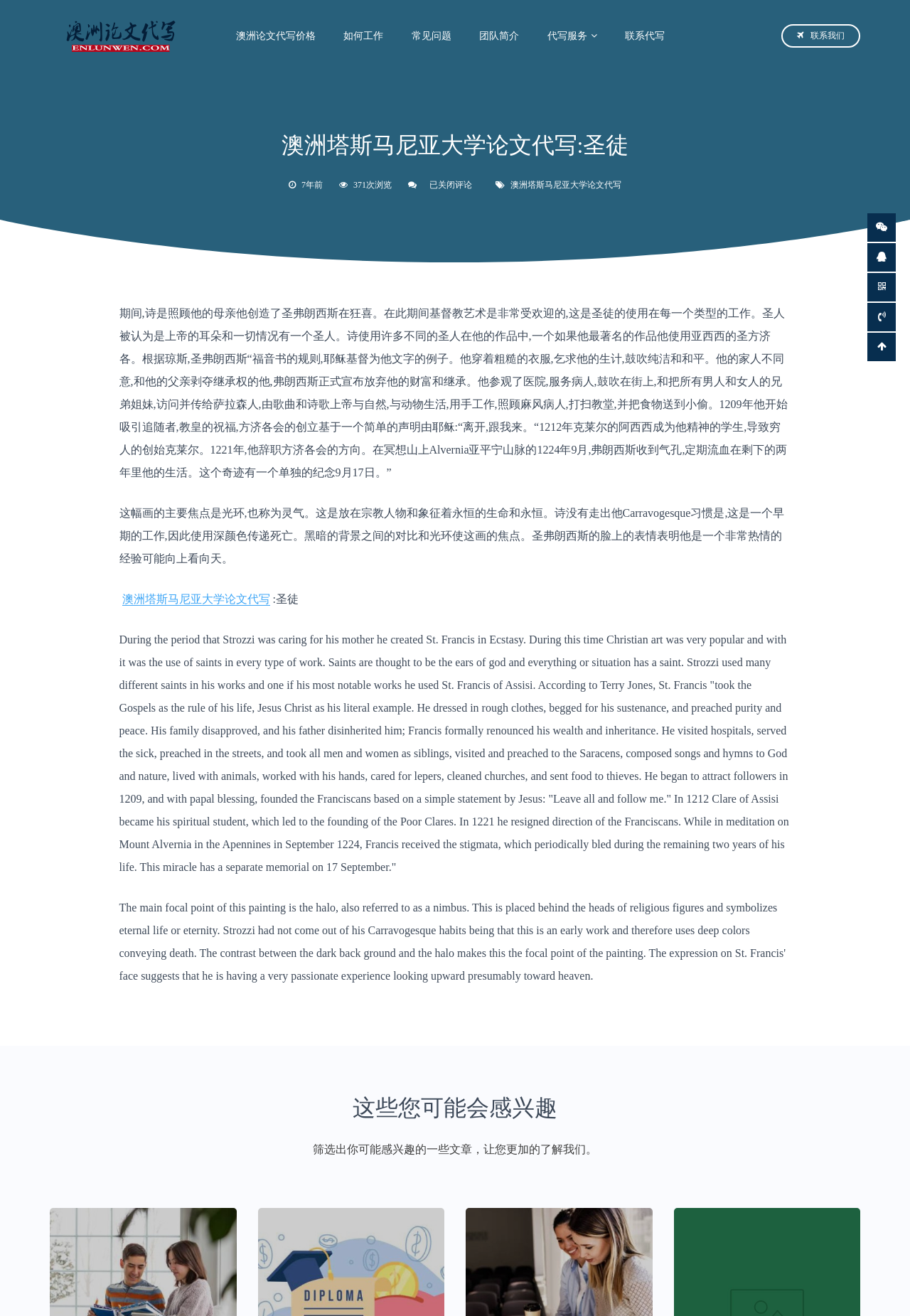Identify the bounding box coordinates of the element to click to follow this instruction: 'View the article about St. Francis'. Ensure the coordinates are four float values between 0 and 1, provided as [left, top, right, bottom].

[0.131, 0.233, 0.865, 0.364]